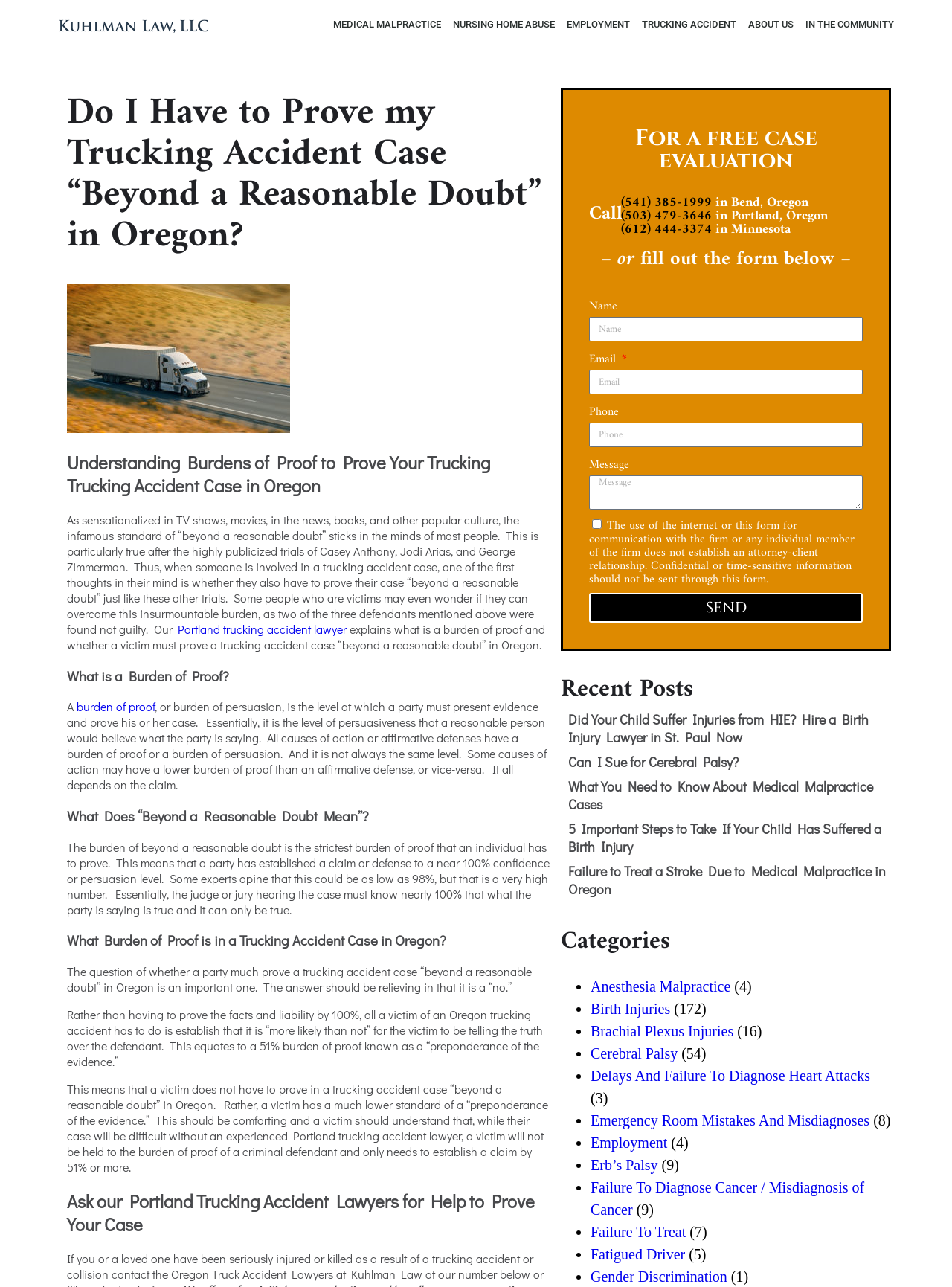Please locate the clickable area by providing the bounding box coordinates to follow this instruction: "Click the 'SEND' button".

[0.619, 0.461, 0.906, 0.484]